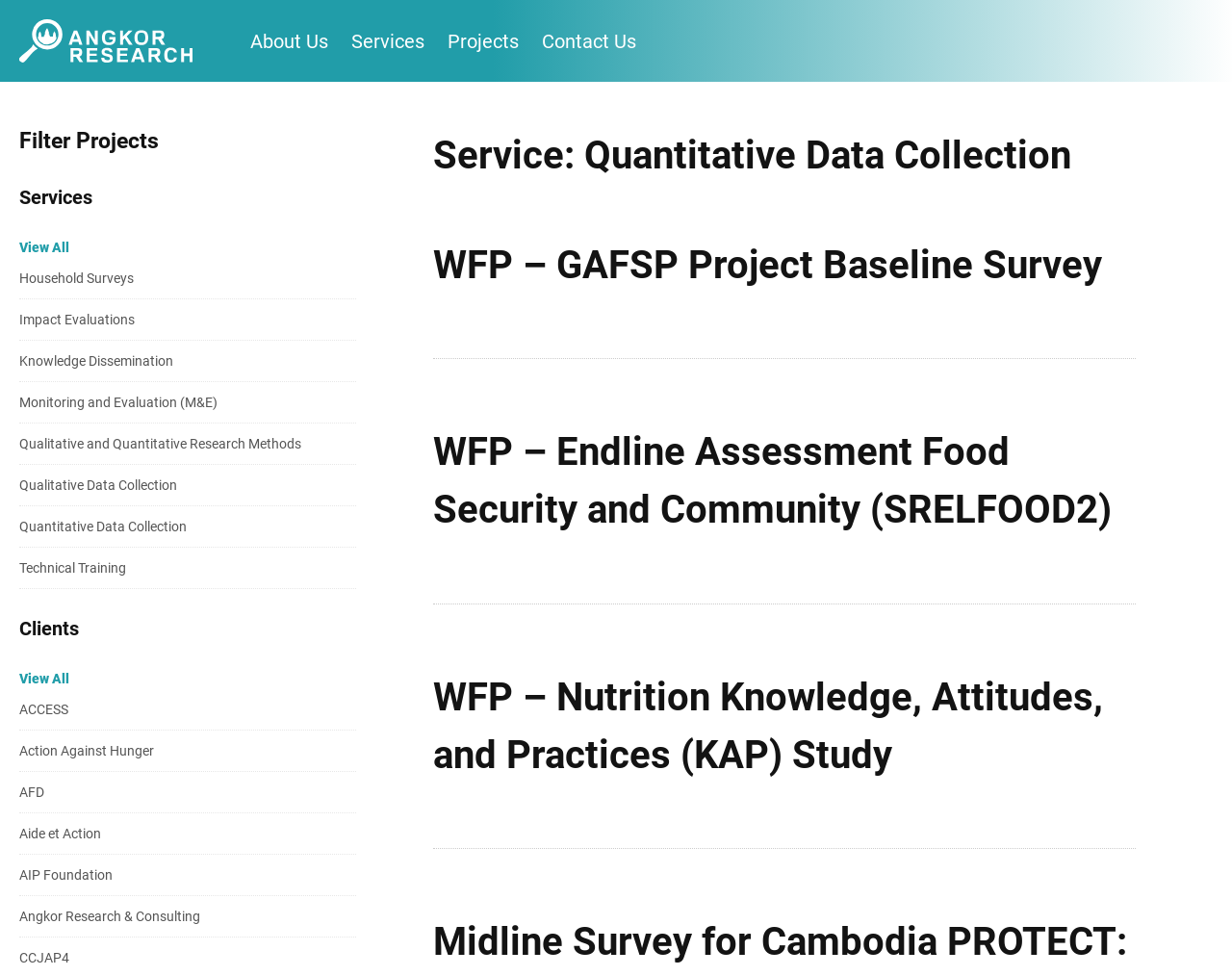Describe all the key features of the webpage in detail.

The webpage is about Quantitative Data Collection, specifically on page 2 of Angkor Research and Consulting. At the top, there is a logo and a navigation menu with links to "About Us", "Services", "Projects", and "Contact Us". 

Below the navigation menu, there are two sections. The left section has a heading "Filter Projects" and lists various services offered, including "Household Surveys", "Impact Evaluations", "Knowledge Dissemination", and more. Each service is a link, and there are 9 services in total. 

The right section has a heading "Service: Quantitative Data Collection" and displays three articles. Each article has a heading describing a project, including "WFP – GAFSP Project Baseline Survey", "WFP – Endline Assessment Food Security and Community (SRELFOOD2)", and "WFP – Nutrition Knowledge, Attitudes, and Practices (KAP) Study". 

Additionally, there is a section with a heading "Clients" that lists various clients, including "ACCESS", "Action Against Hunger", "AFD", and more. There are 7 clients listed in total.